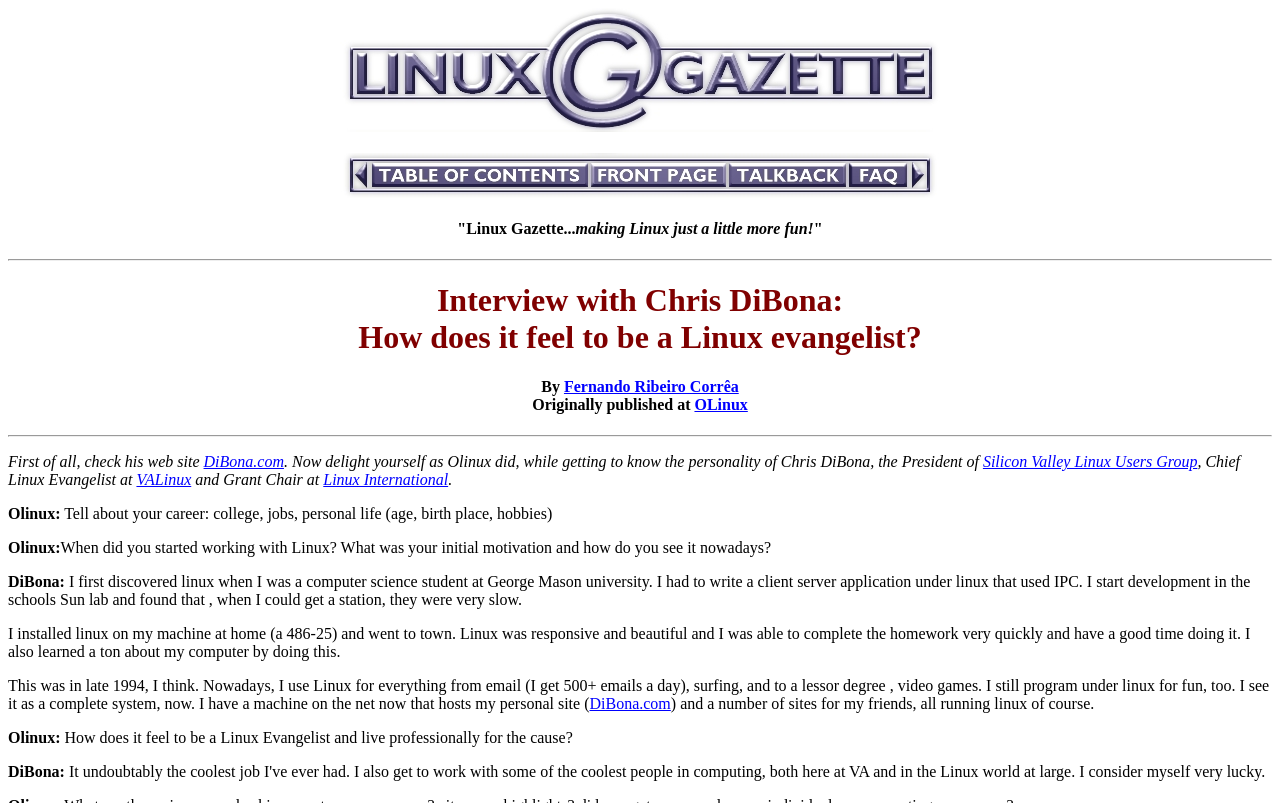Please determine the bounding box coordinates of the area that needs to be clicked to complete this task: 'View previous page'. The coordinates must be four float numbers between 0 and 1, formatted as [left, top, right, bottom].

[0.277, 0.23, 0.289, 0.251]